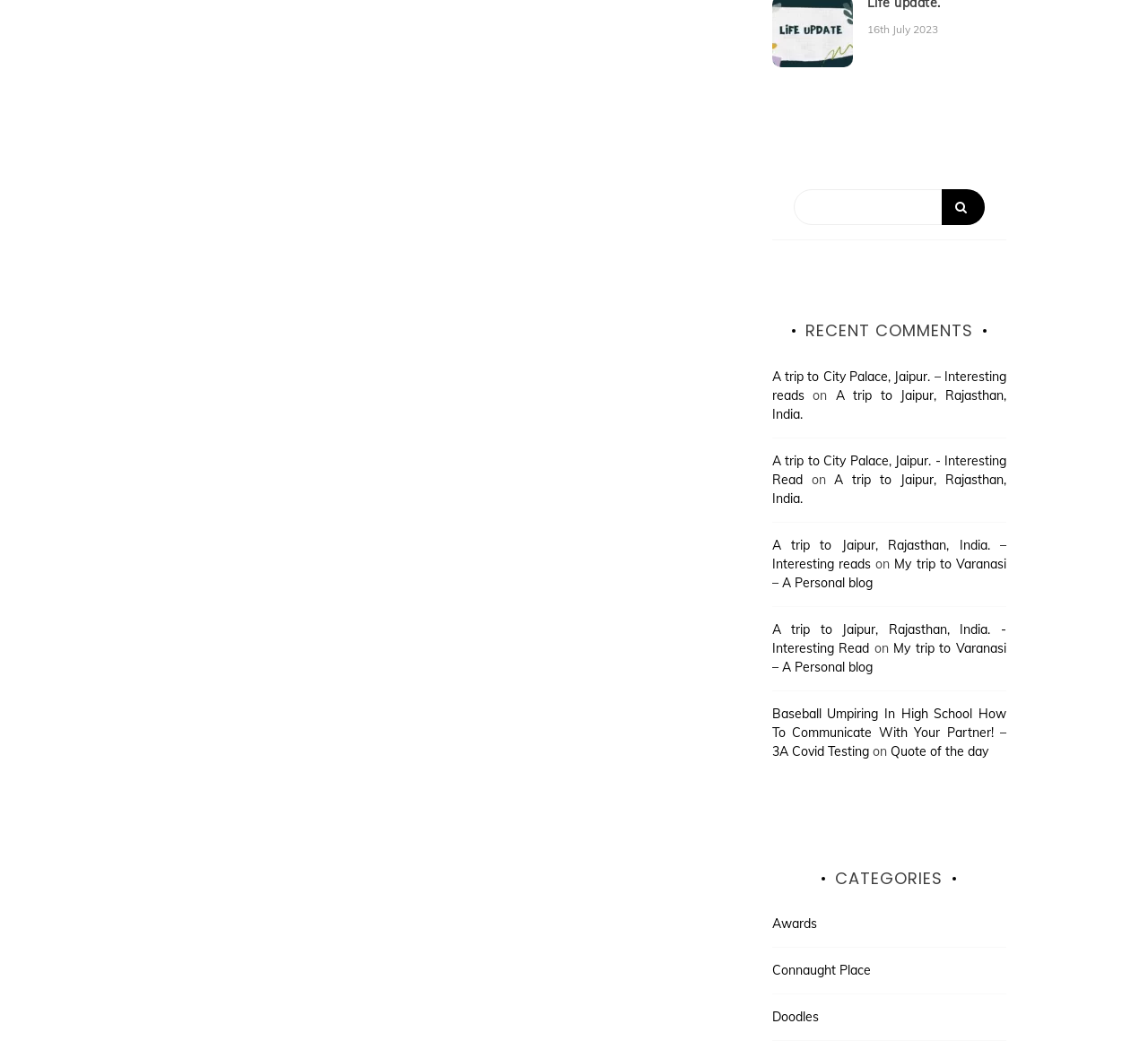What is the category located at the bottom?
Using the visual information, answer the question in a single word or phrase.

Trip